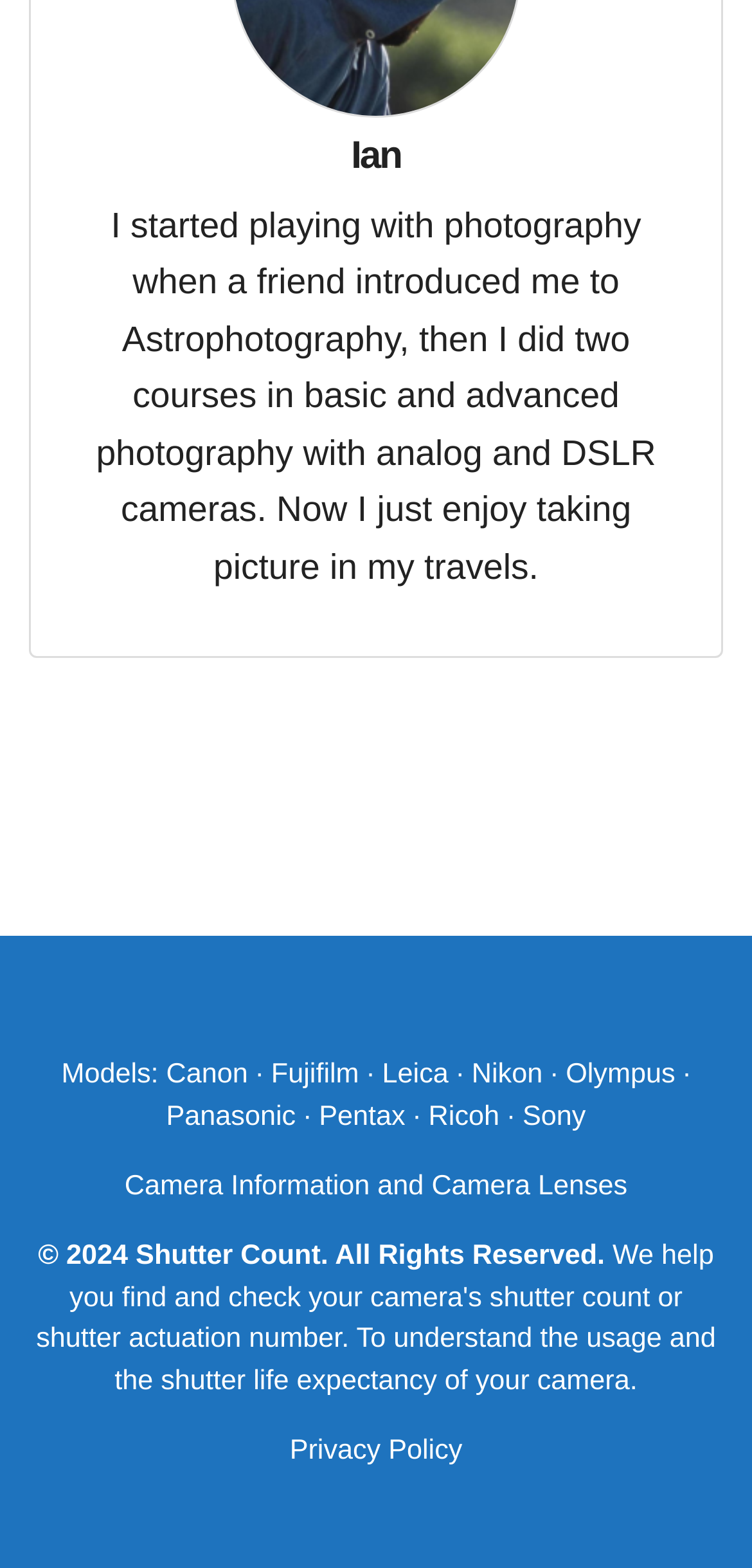Locate the bounding box coordinates of the element that should be clicked to execute the following instruction: "click on Canon".

[0.221, 0.676, 0.33, 0.696]